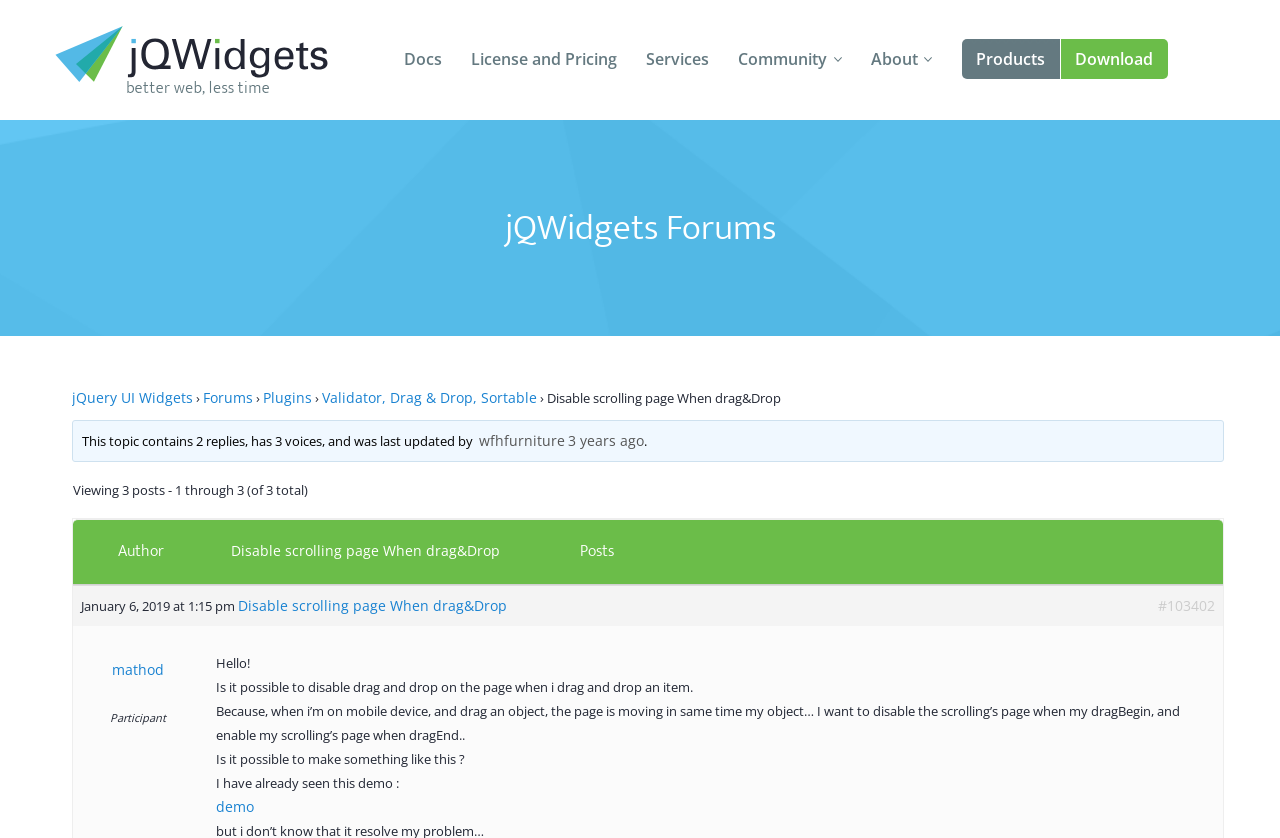Locate the bounding box coordinates of the clickable region necessary to complete the following instruction: "Learn more about 'Disable scrolling page When drag&Drop'". Provide the coordinates in the format of four float numbers between 0 and 1, i.e., [left, top, right, bottom].

[0.427, 0.464, 0.61, 0.486]